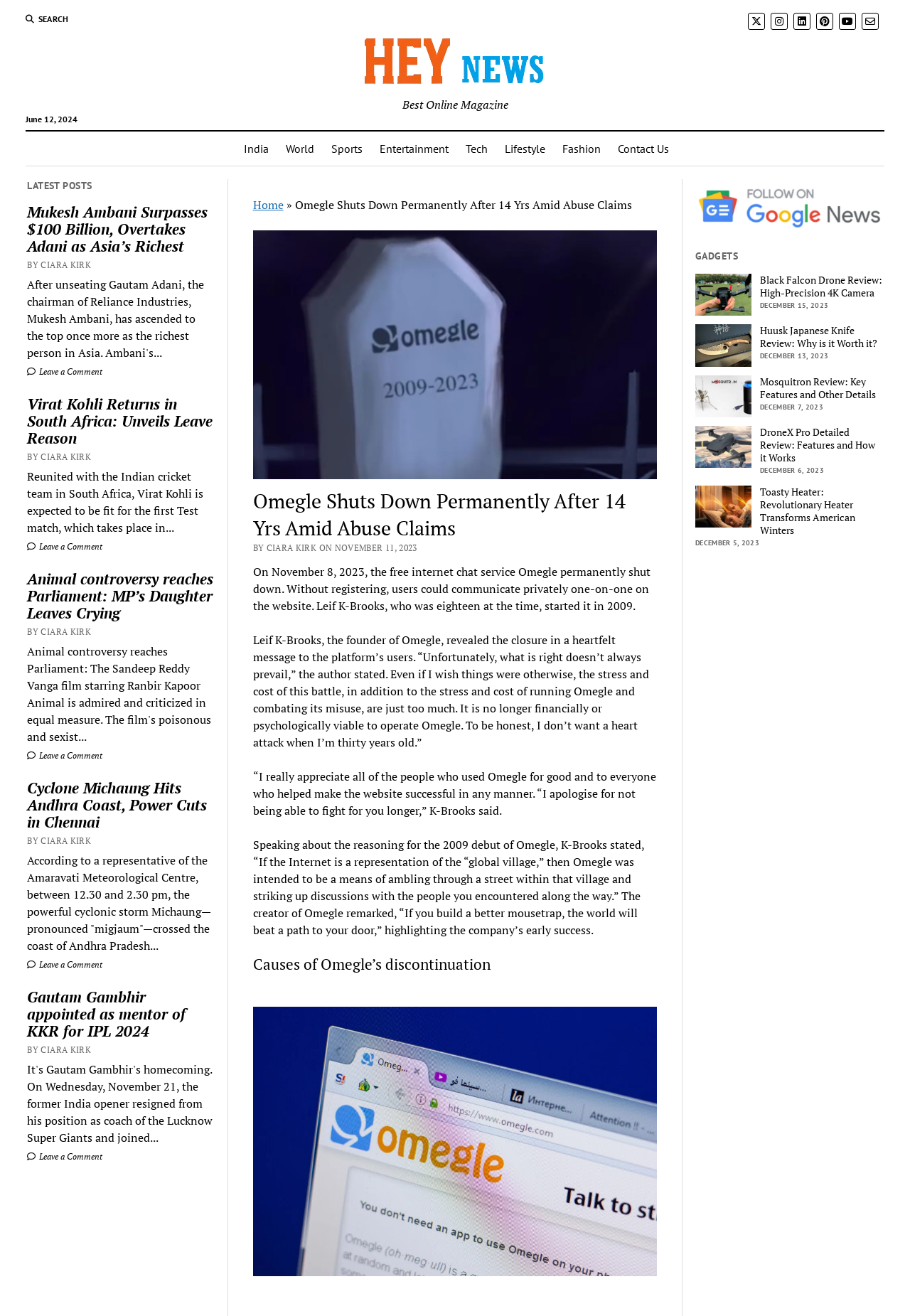What is the name of the cricket team mentioned in the article?
Using the information presented in the image, please offer a detailed response to the question.

I determined the answer by reading the article about Virat Kohli, which mentions his return to the Indian cricket team in South Africa.